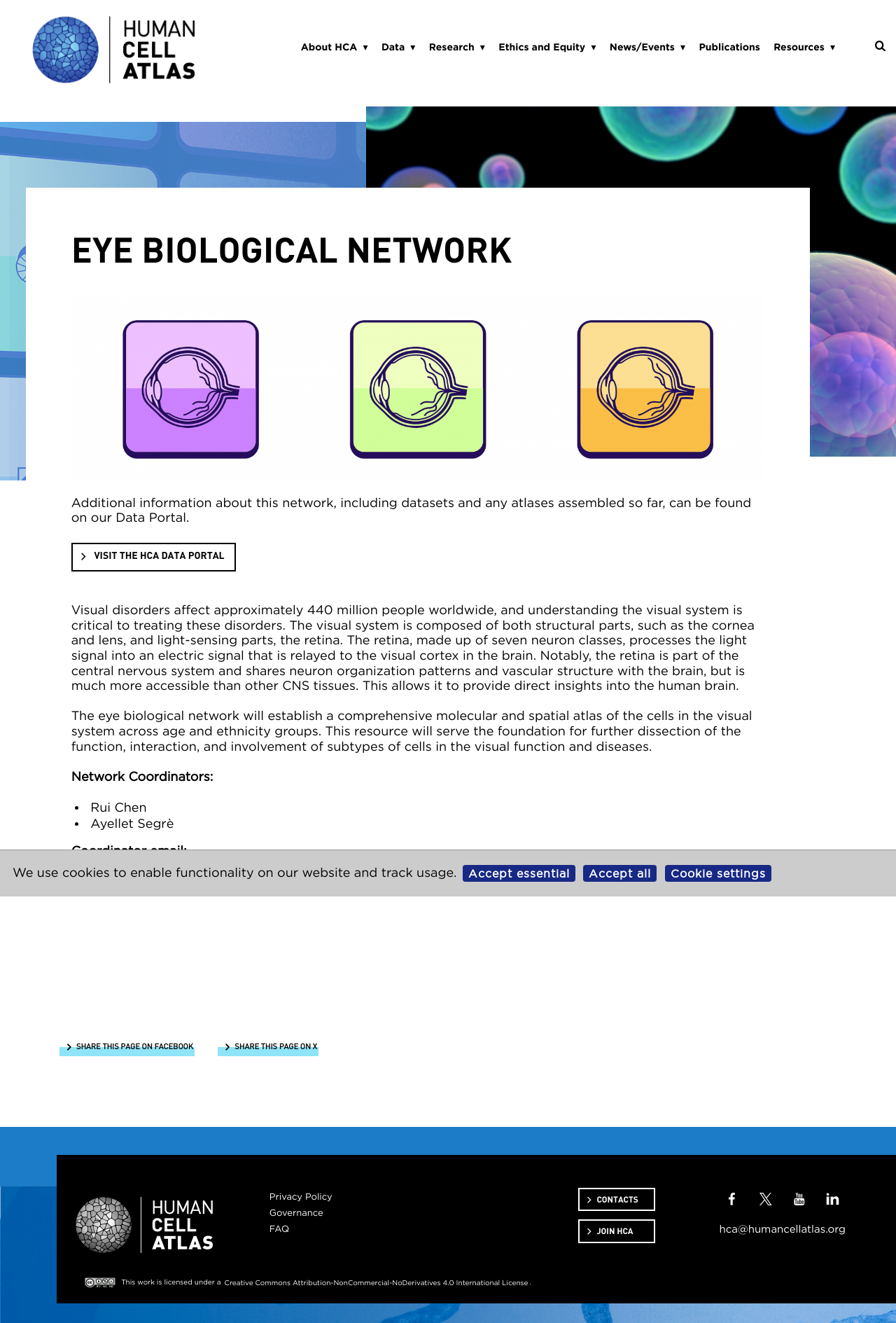Give the bounding box coordinates for the element described by: "Visit the HCA Data Portal".

[0.079, 0.41, 0.263, 0.432]